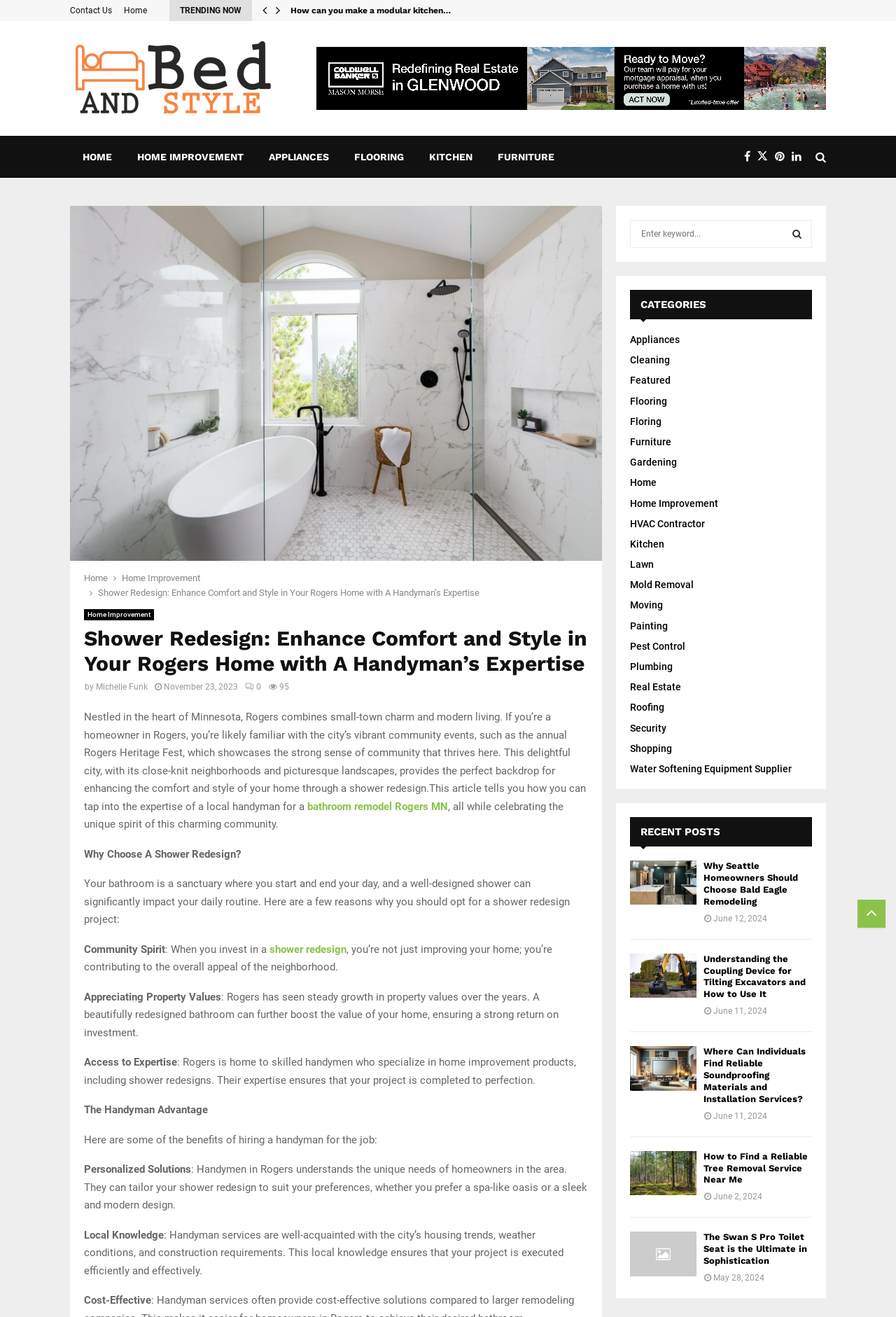Can you locate the main headline on this webpage and provide its text content?

Shower Redesign: Enhance Comfort and Style in Your Rogers Home with A Handyman’s Expertise